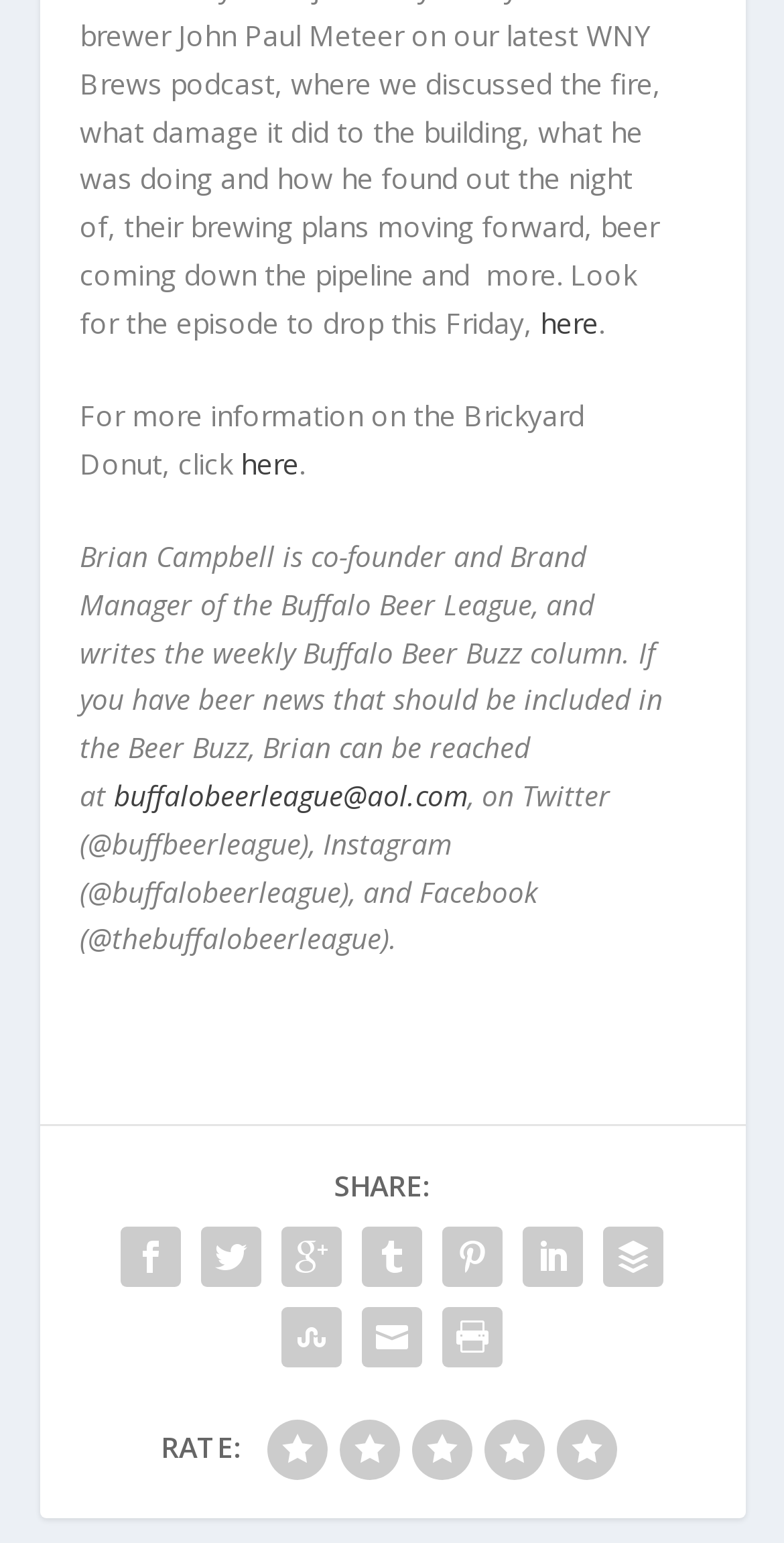Please determine the bounding box coordinates of the element to click on in order to accomplish the following task: "Click here to get more information on the Brickyard Donut". Ensure the coordinates are four float numbers ranging from 0 to 1, i.e., [left, top, right, bottom].

[0.688, 0.197, 0.763, 0.221]